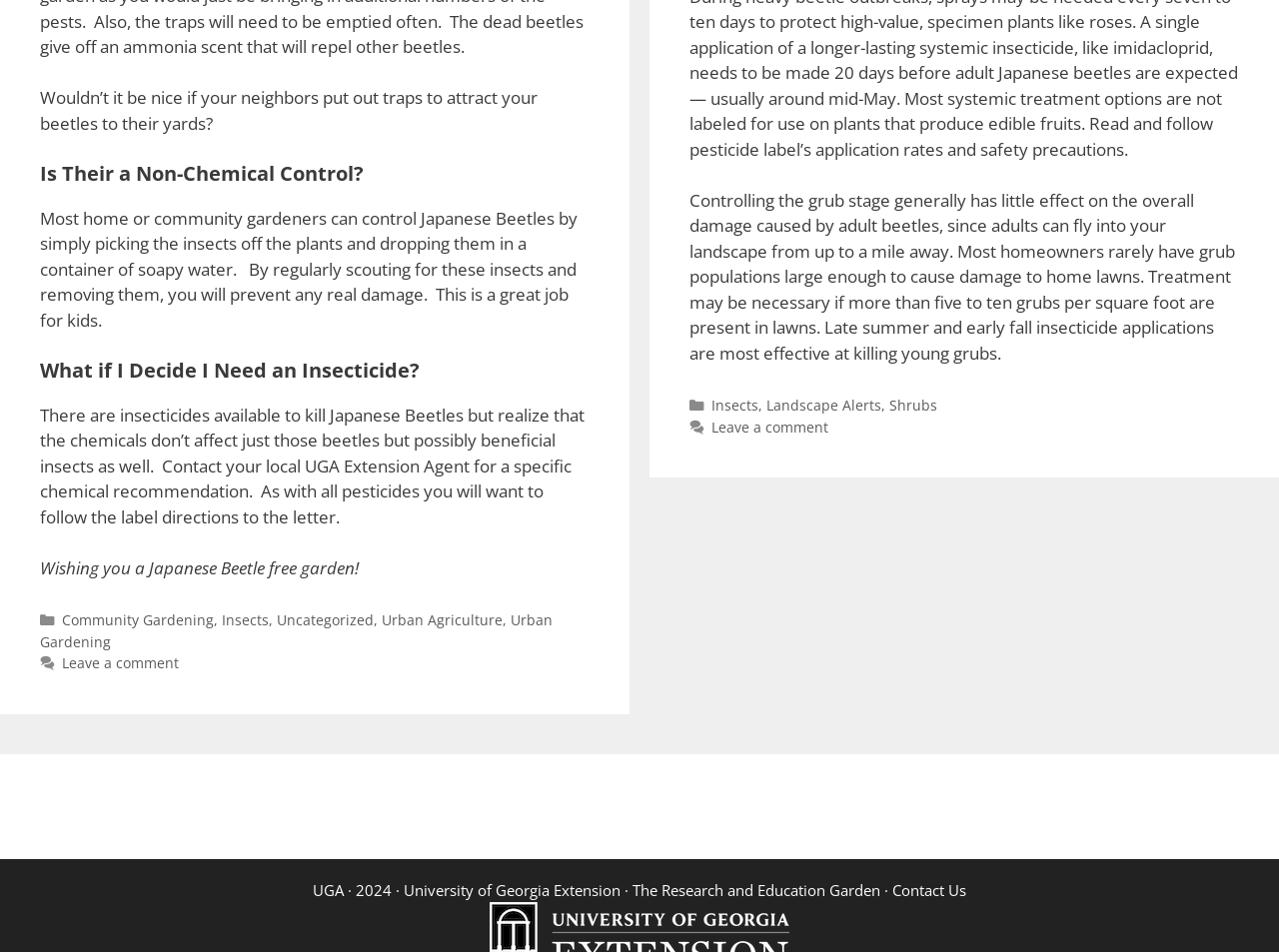What is the purpose of late summer and early fall insecticide applications?
Based on the visual details in the image, please answer the question thoroughly.

The webpage states that late summer and early fall insecticide applications are most effective at killing young grubs. This implies that the purpose of these applications is to control the grub stage of Japanese Beetles.